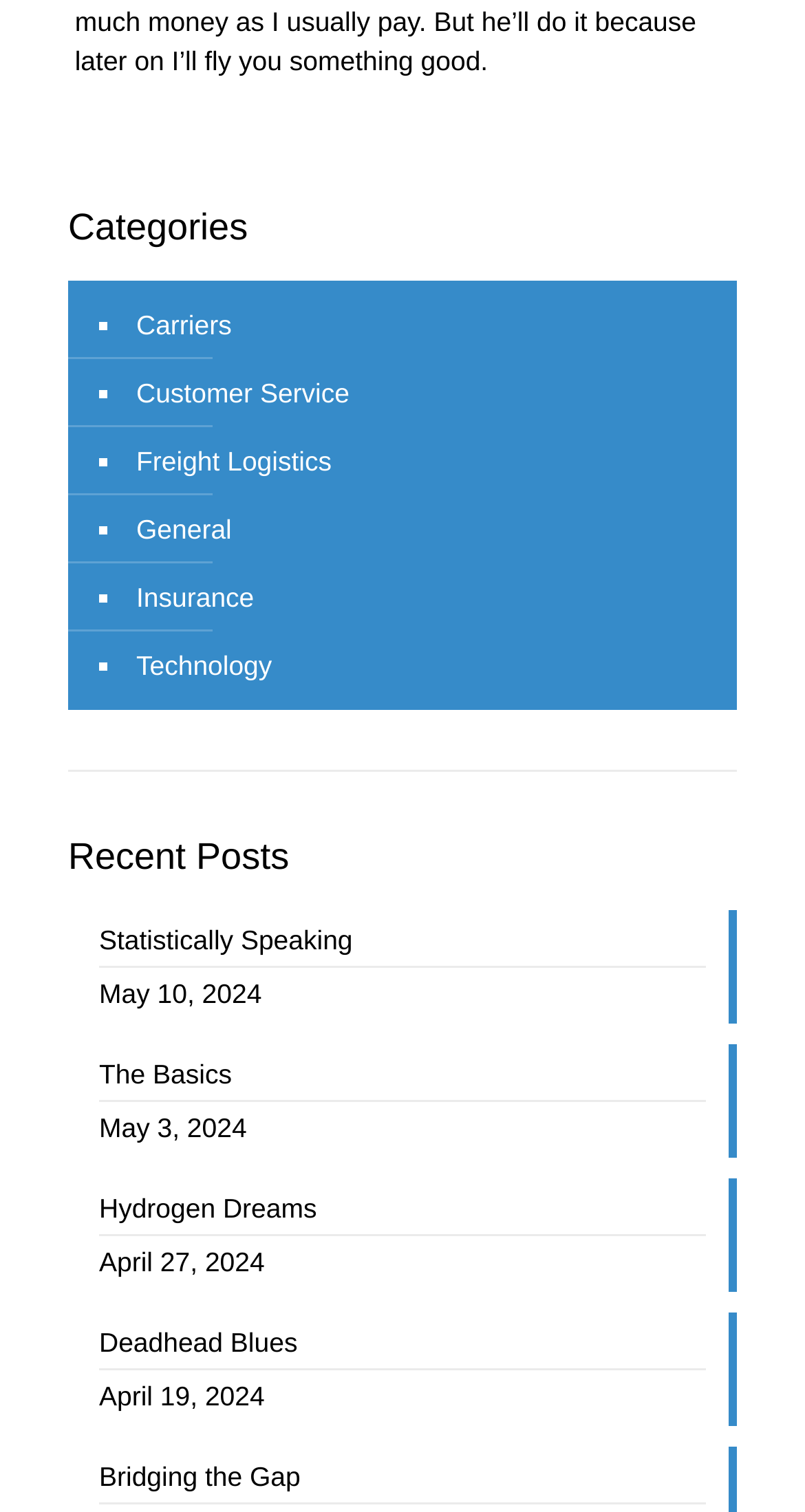What is the date of the 'Deadhead Blues' post?
Based on the image, give a concise answer in the form of a single word or short phrase.

April 19, 2024